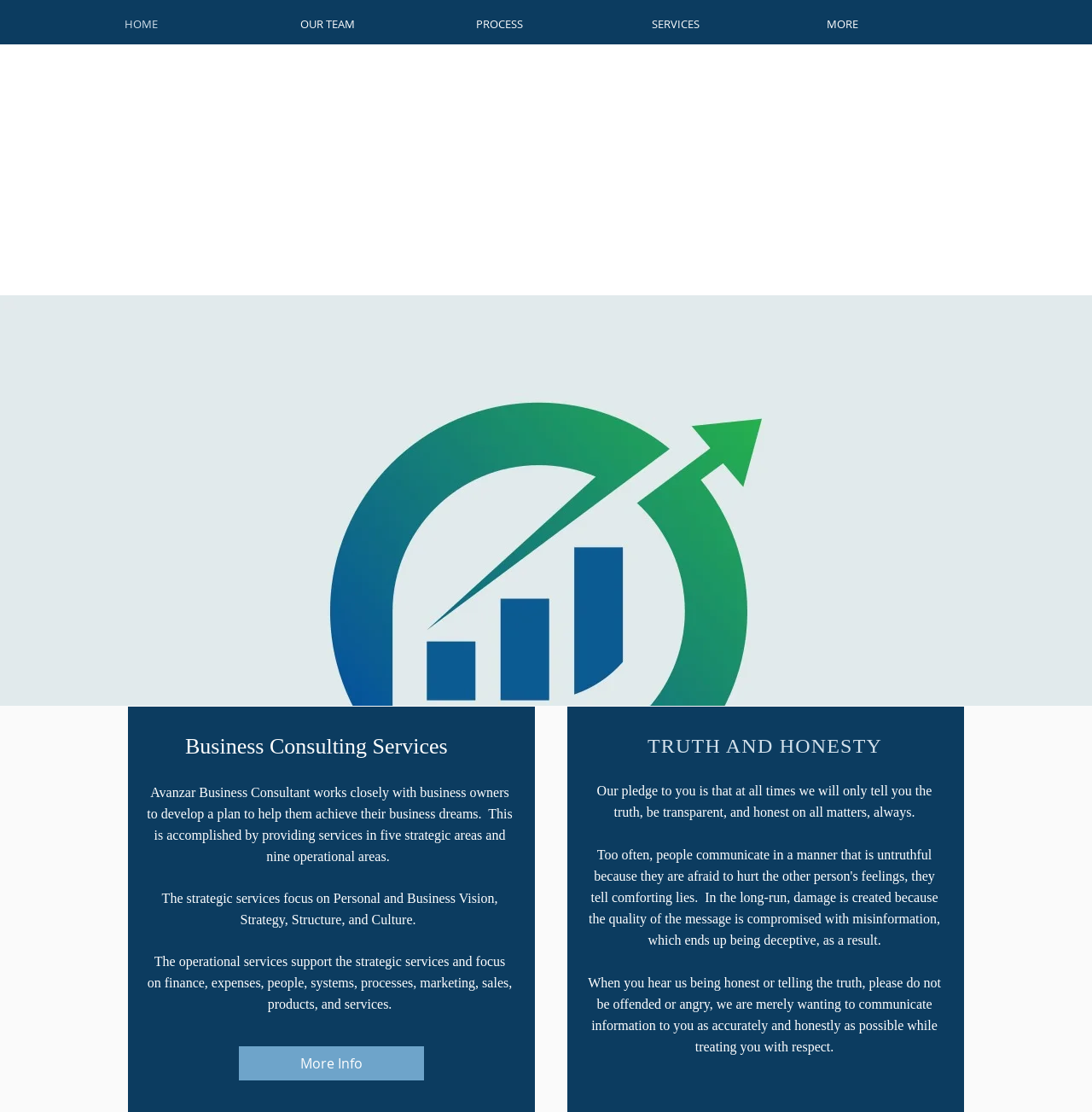Construct a comprehensive description capturing every detail on the webpage.

The webpage is about Avanzar Business Consultant, LLC, a company that provides business consulting services to help companies achieve their potential. At the top of the page, there is a navigation menu with links to different sections of the website, including "HOME", "OUR TEAM", "PROCESS", "SERVICES", and "MORE". 

Below the navigation menu, there is a heading that reads "Business Consulting Services". Underneath this heading, there are three paragraphs of text that describe the services provided by Avanzar Business Consultant. The text explains that the company works closely with business owners to develop a plan to help them achieve their business dreams, and that they provide services in five strategic areas and nine operational areas. 

Further down the page, there is a link to "More Info" and a heading that reads "TRUTH AND HONESTY". Below this heading, there are two paragraphs of text that describe the company's pledge to be truthful and honest in all their dealings with clients. The text explains that the company will always communicate information accurately and honestly, while treating clients with respect.